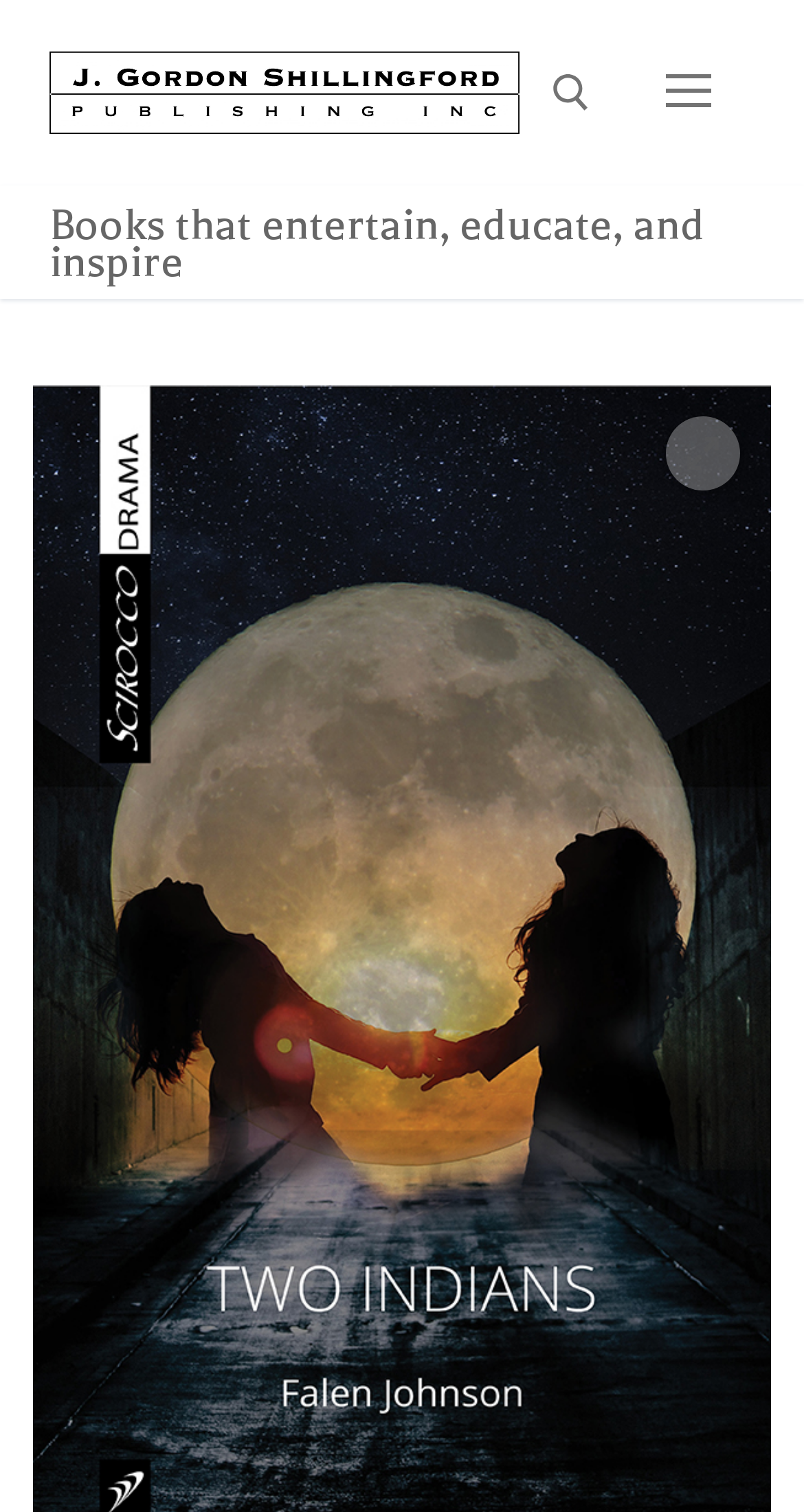Find the bounding box coordinates for the HTML element described as: "Books". The coordinates should consist of four float values between 0 and 1, i.e., [left, top, right, bottom].

[0.0, 0.465, 1.0, 0.524]